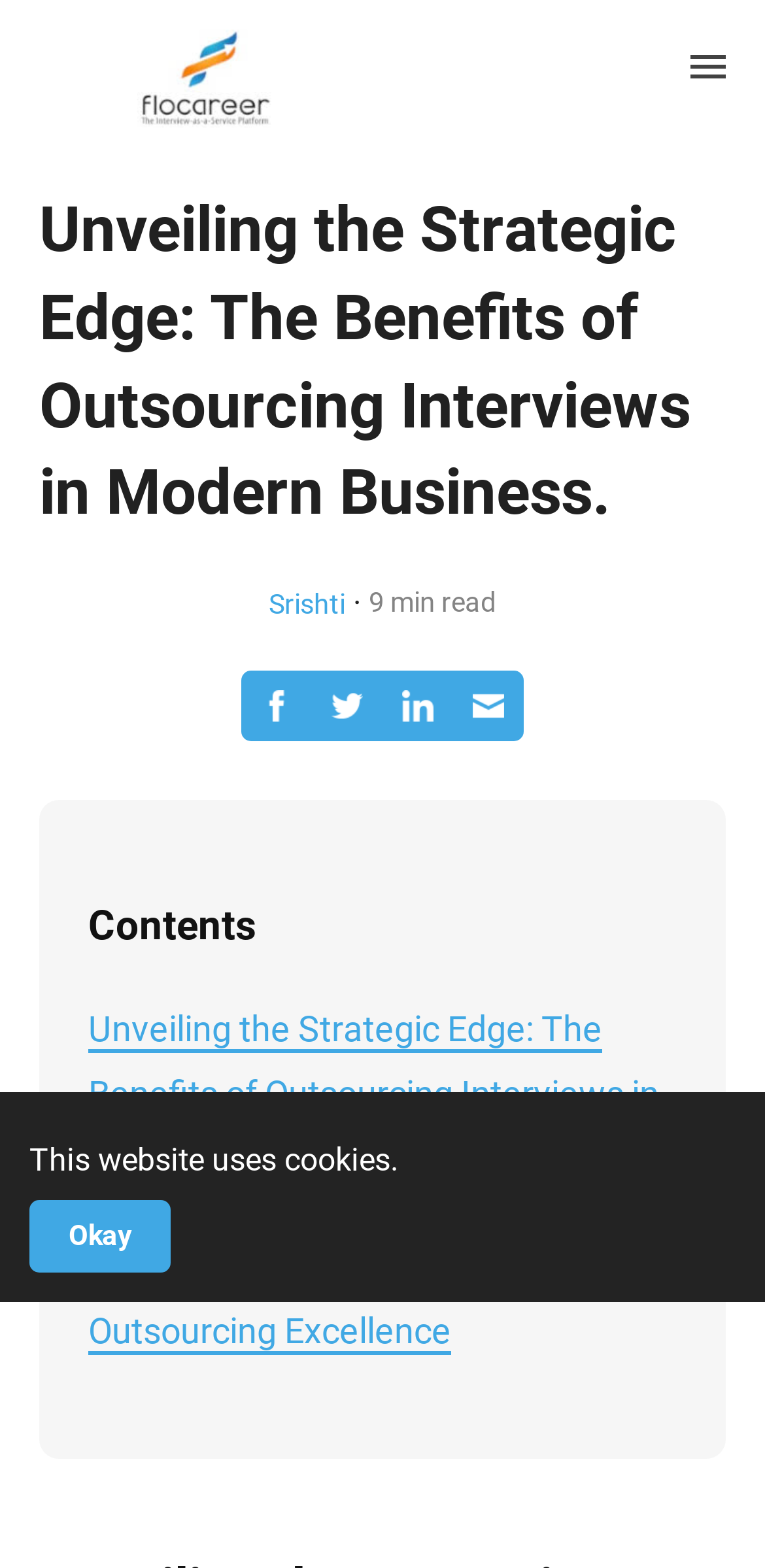Could you please study the image and provide a detailed answer to the question:
What is the estimated reading time of the article?

The estimated reading time of the article can be found next to the author's name, which is '9 min read'. This indicates that the article is expected to take around 9 minutes to read.